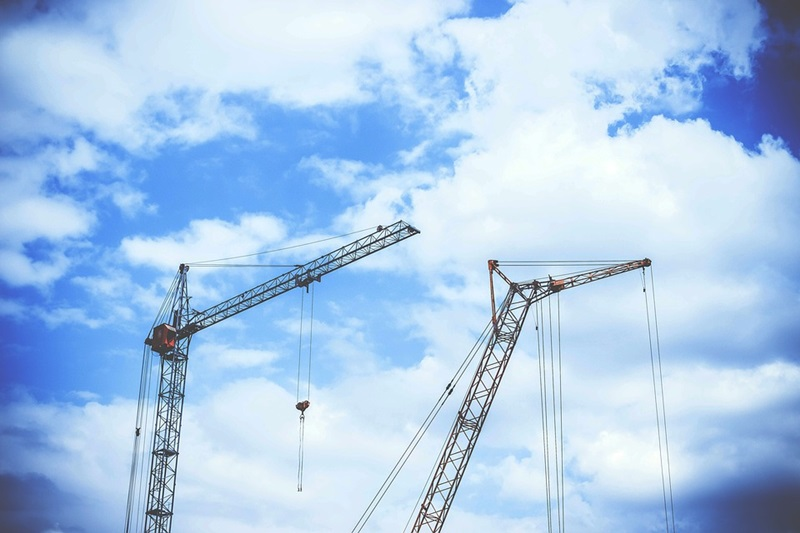Offer an in-depth description of the image shown.

The image features two towering construction cranes silhouetted against a bright blue sky adorned with fluffy white clouds. The cranes, essential for lifting and transporting heavy materials on construction sites, stand tall, showcasing their intricate structures and machinery. This visual representation exemplifies the construction industry, highlighting the equipment necessary for building projects. The image reflects the theme of renting versus buying construction equipment, suggesting the advantageous and cost-effective nature of renting for businesses looking to maintain operational flexibility.